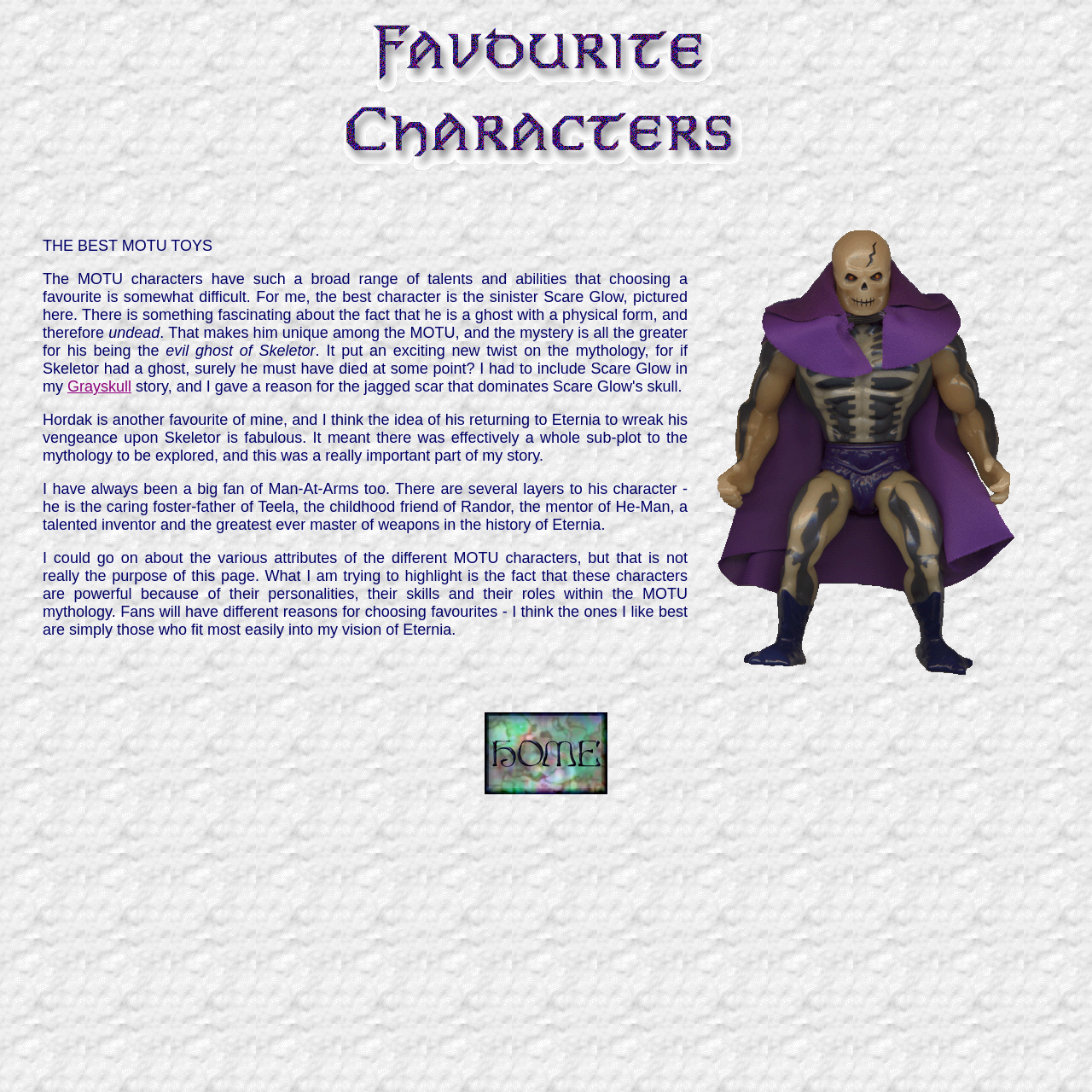Please predict the bounding box coordinates (top-left x, top-left y, bottom-right x, bottom-right y) for the UI element in the screenshot that fits the description: Grayskull

[0.062, 0.346, 0.12, 0.362]